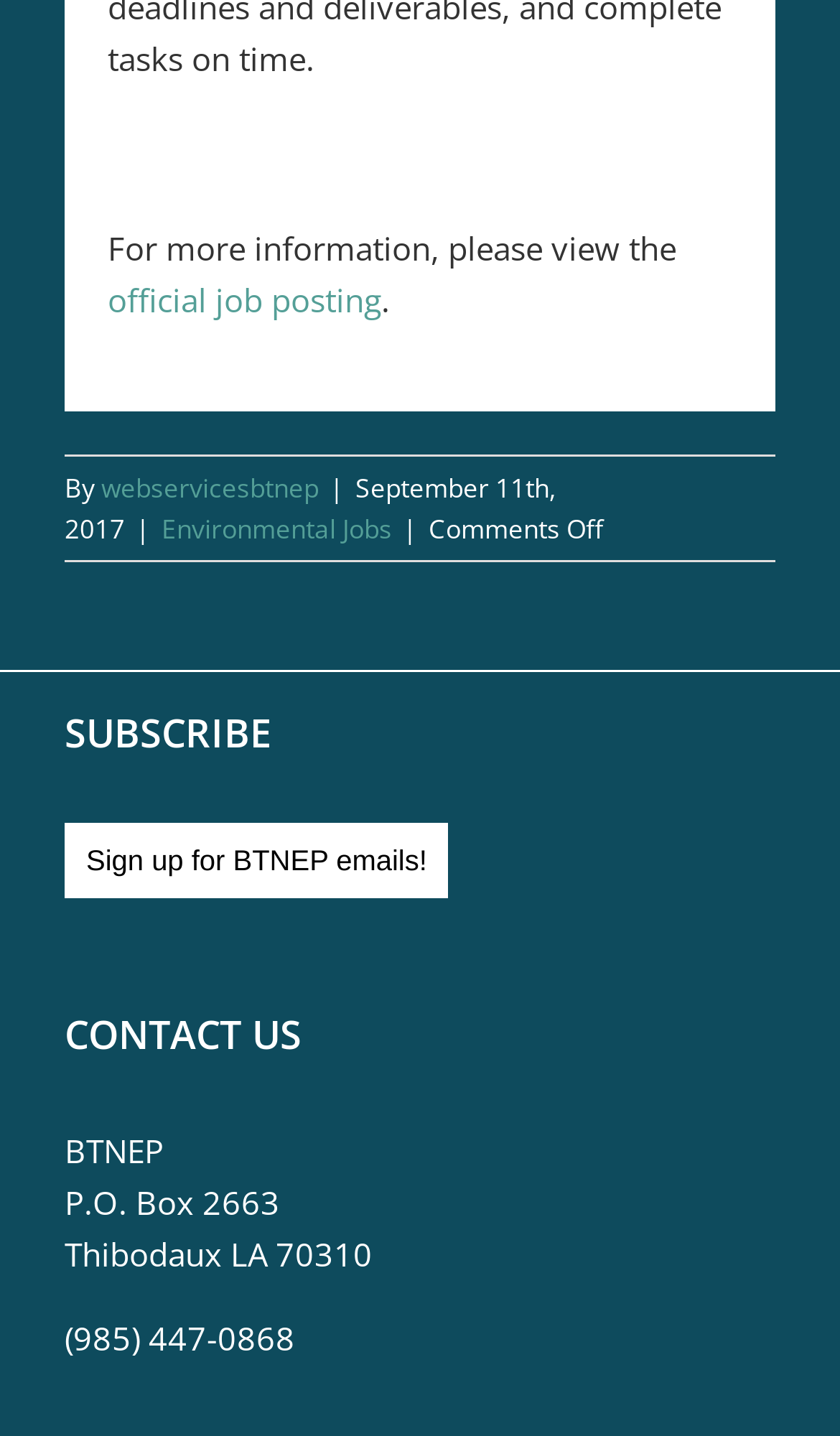Ascertain the bounding box coordinates for the UI element detailed here: "Environmental Jobs". The coordinates should be provided as [left, top, right, bottom] with each value being a float between 0 and 1.

[0.192, 0.355, 0.467, 0.381]